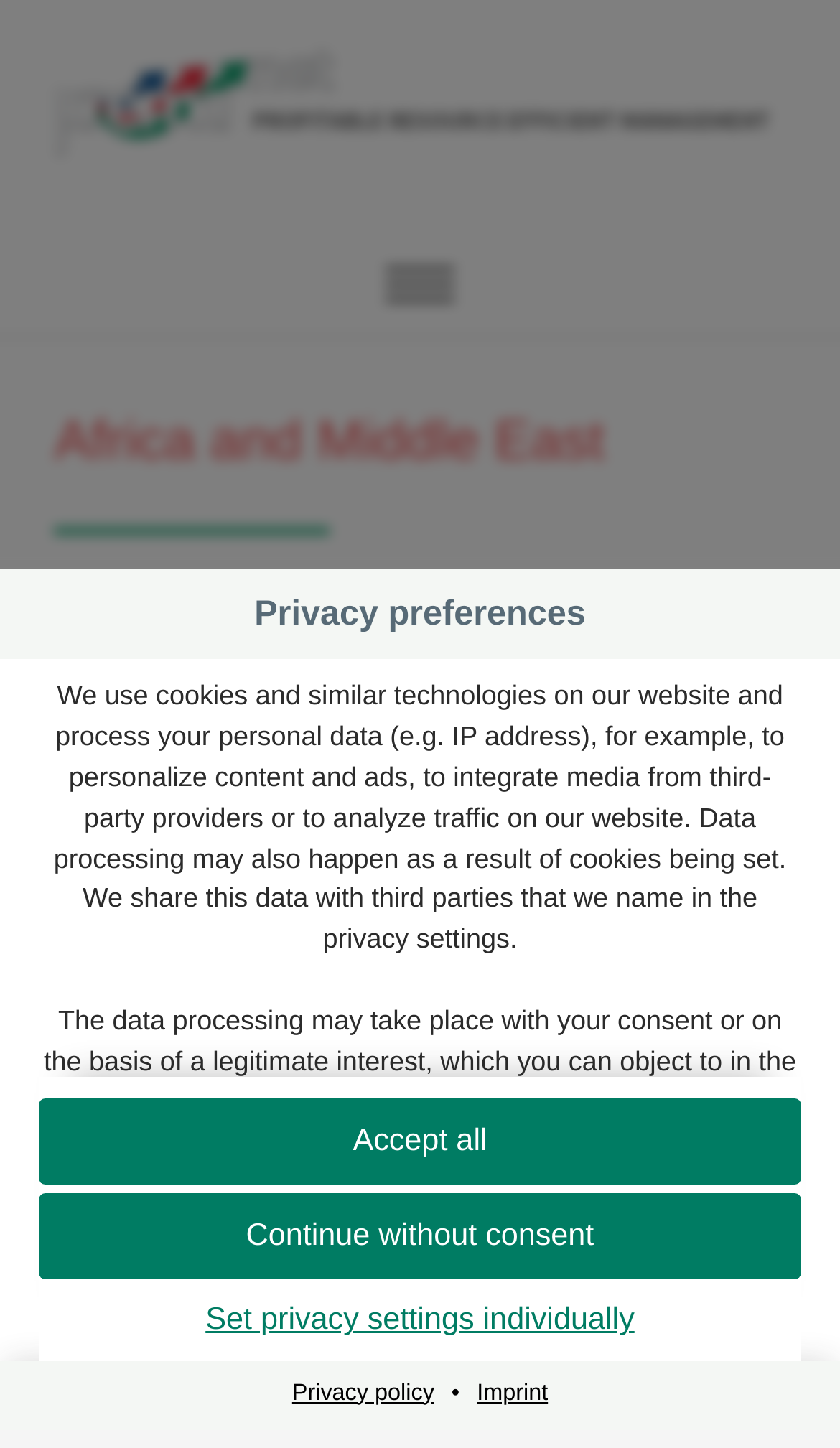What is the purpose of the website?
Use the information from the screenshot to give a comprehensive response to the question.

Based on the meta description, the website seems to be related to PREMA training, which suggests that the website is used for training programs, possibly for business associations or organizations in Egypt.